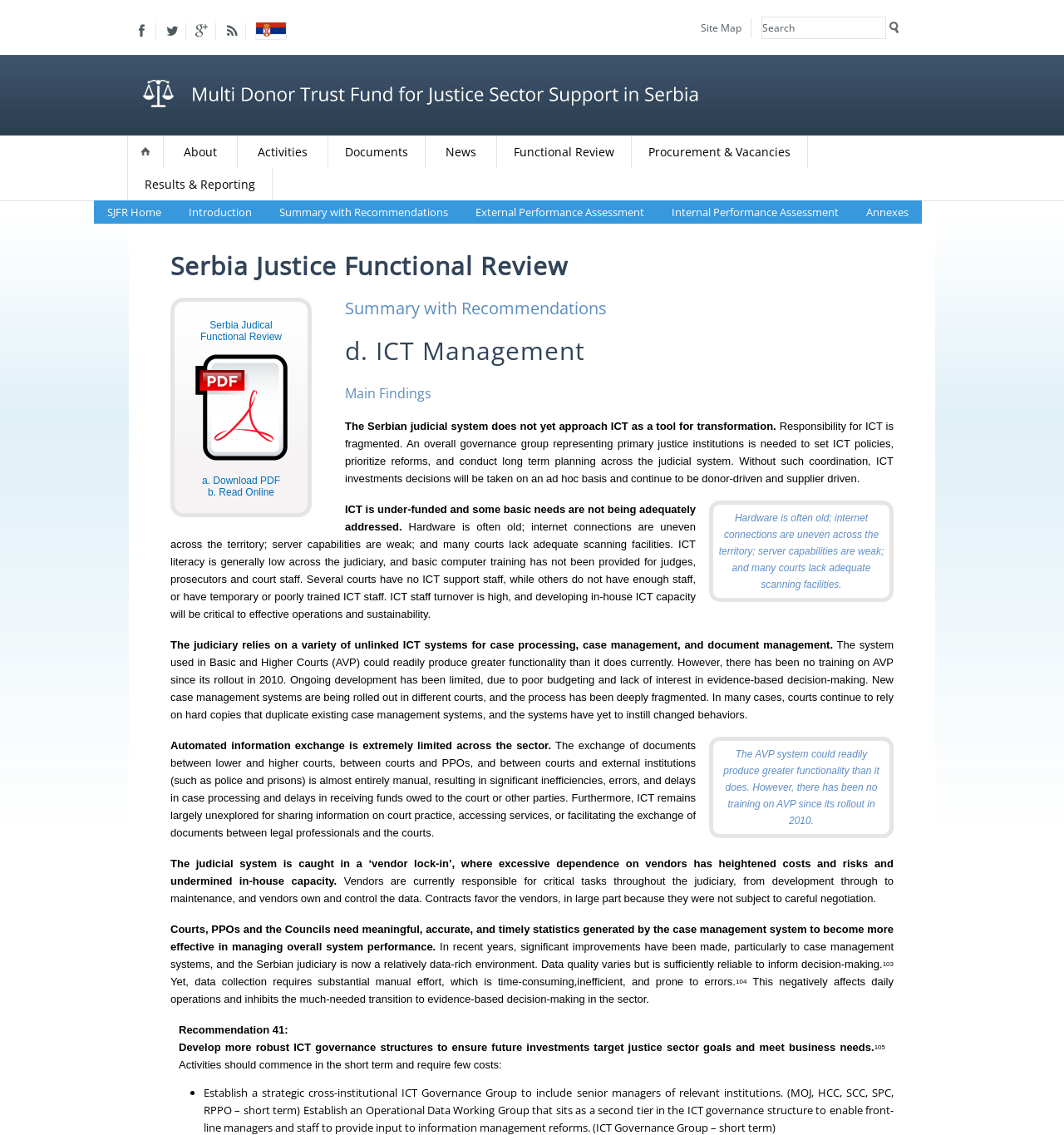Find the bounding box coordinates of the element I should click to carry out the following instruction: "Go to Home page".

[0.12, 0.119, 0.154, 0.148]